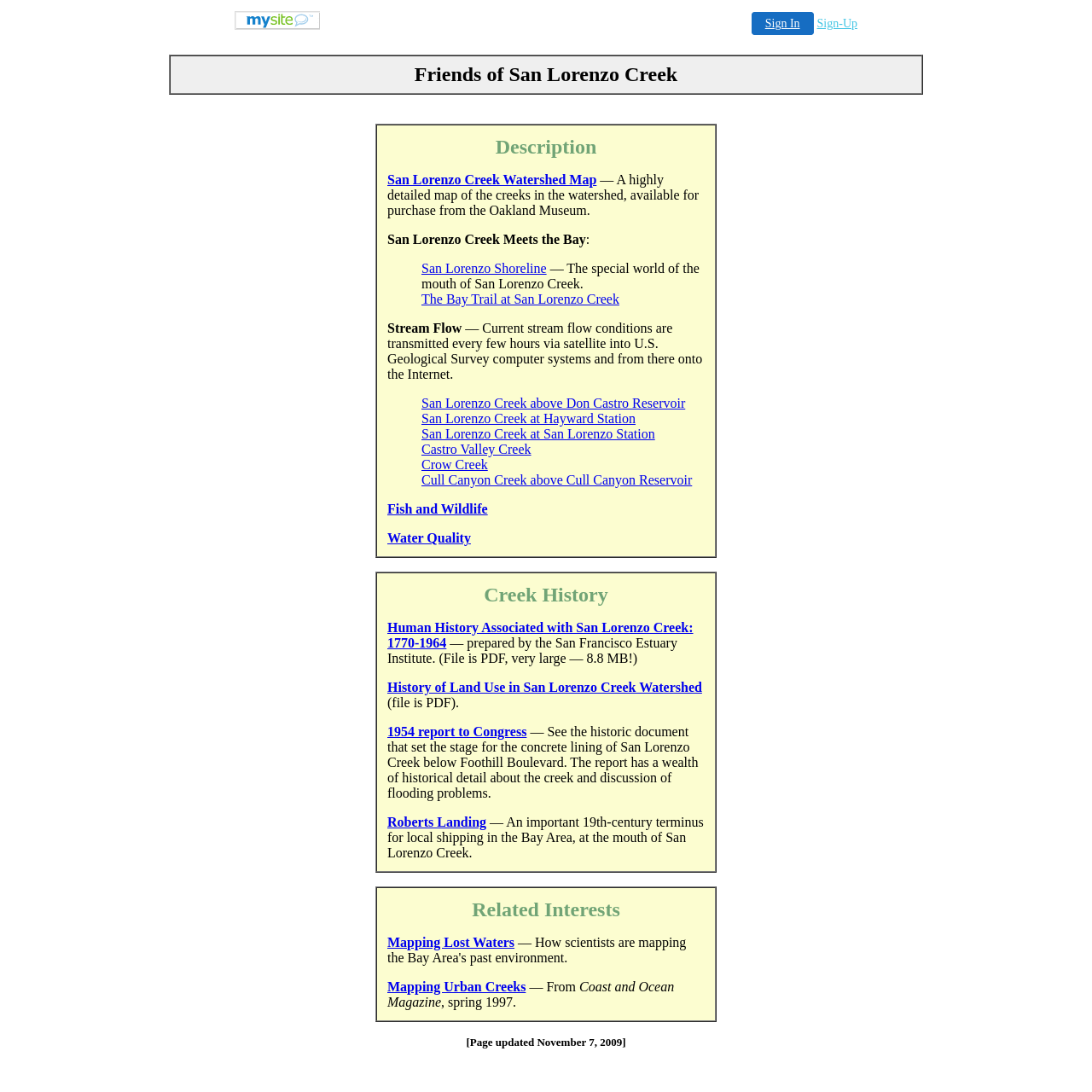Based on the element description "Water Quality", predict the bounding box coordinates of the UI element.

[0.355, 0.486, 0.431, 0.499]